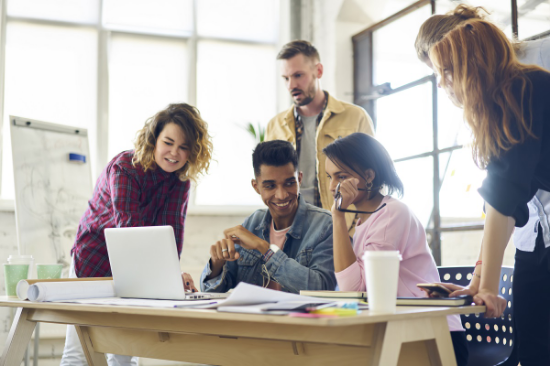Interpret the image and provide an in-depth description.

The image captures a dynamic group of five young professionals collaborating in a bright, airy workspace. They are gathered around a wooden table, focused on a laptop, with expressions of engagement and interest. 

On the left, a woman in a checkered shirt leans forward, excitedly contributing to the discussion. Next to her, a man with a stylish hairstyle grins as he gestures toward the screen, indicating a moment of sharing ideas or insights. Across the table, a woman with short hair looks contemplative as she rests her chin on her hand, while another woman in a pink sweater observes the screen closely. At the back, a man wearing a casual jacket stands with a keen expression, possibly listening and reflecting on the conversation. 

The workspace exudes a sense of creativity, with large windows allowing natural light to flood in, enhancing the atmosphere of collaboration and innovation. Papers and colorful materials are scattered across the table, indicating that they are in the midst of a brainstorming session, likely discussing new technologies and their potential impact on their work and productivity. This scene illustrates the integration of teamwork and technology in a contemporary office setting, addressing the common fears employees may have about adapting to new systems.